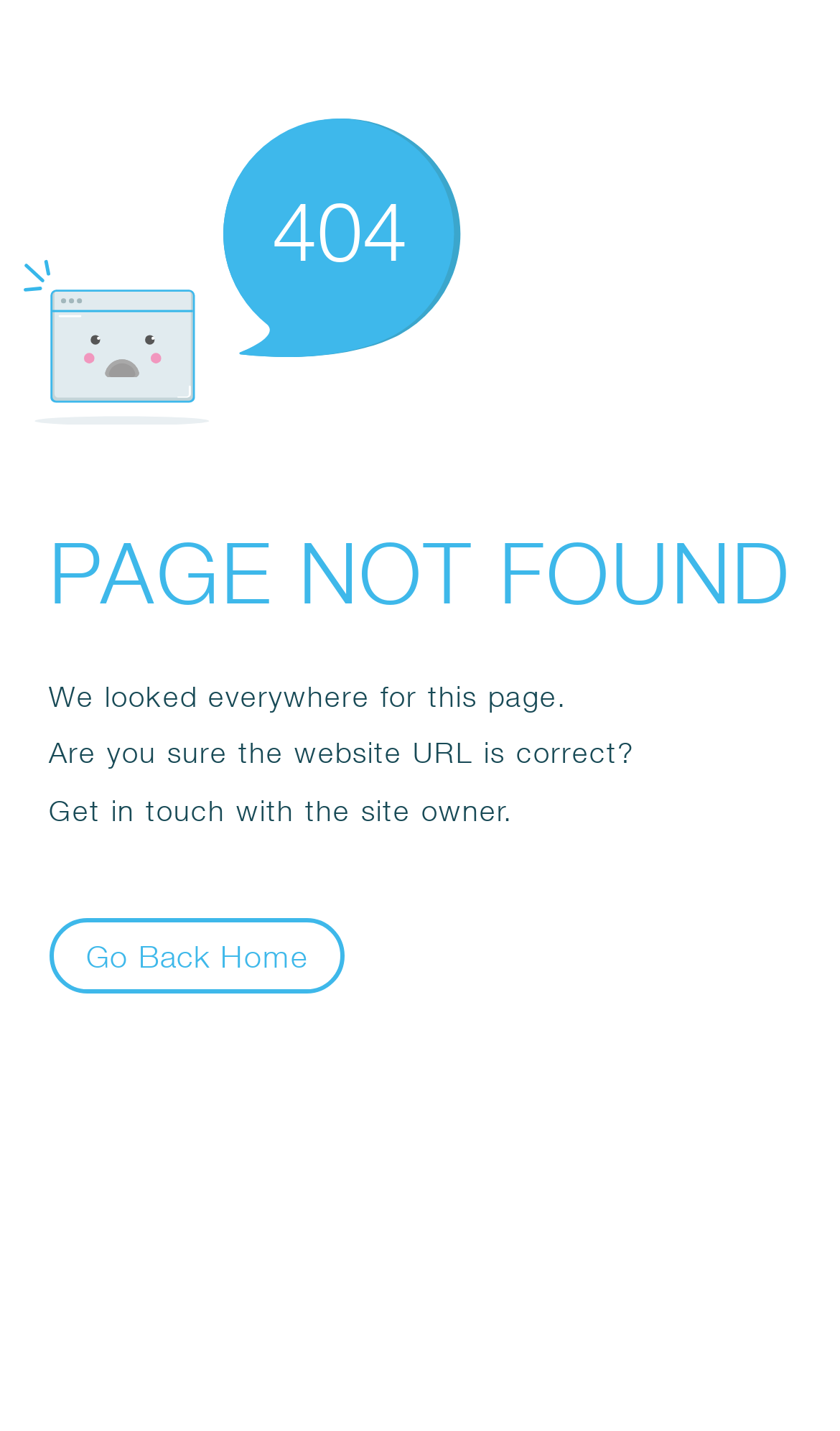Give a one-word or short-phrase answer to the following question: 
What is the main error message?

PAGE NOT FOUND